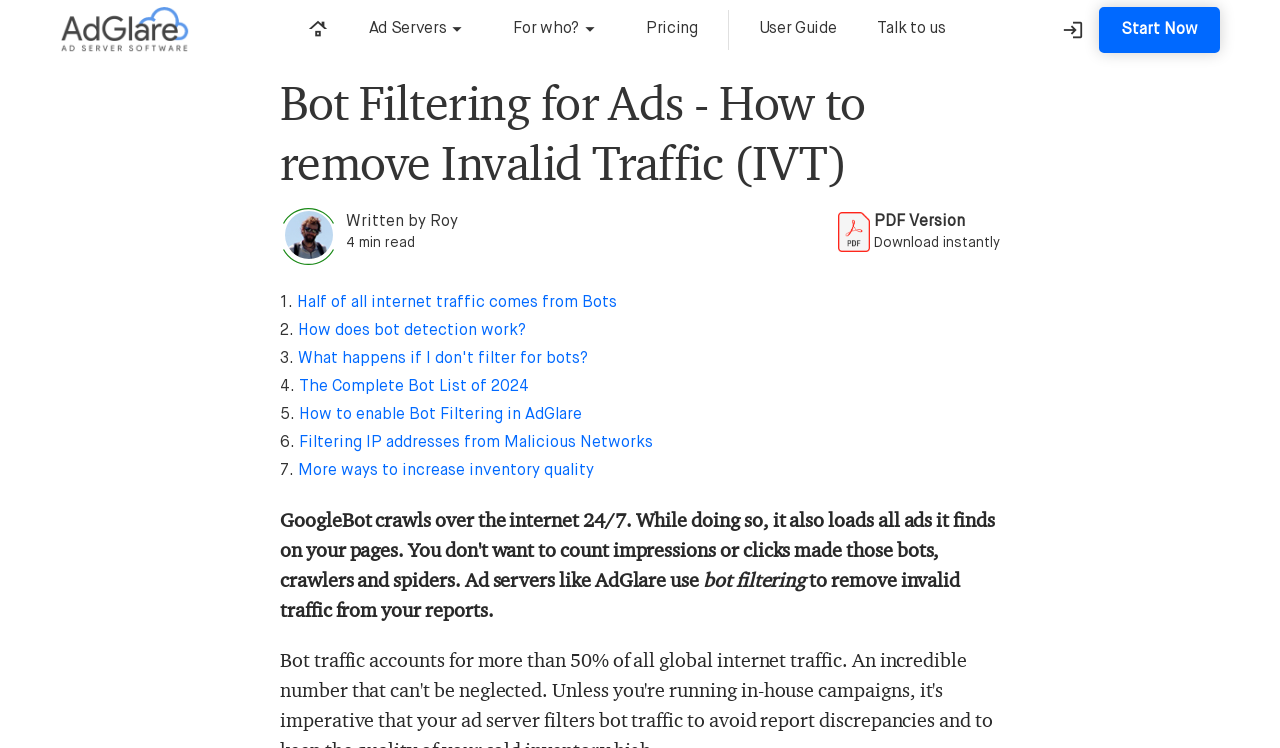Specify the bounding box coordinates of the region I need to click to perform the following instruction: "Visit the 'Pricing' page". The coordinates must be four float numbers in the range of 0 to 1, i.e., [left, top, right, bottom].

[0.489, 0.012, 0.561, 0.068]